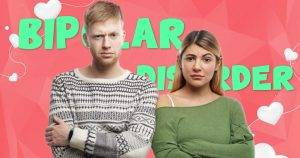Provide a rich and detailed narrative of the image.

The image features a man and a woman standing side by side against a vibrant pink background adorned with playful heart motifs. The man, wearing a knitted sweater, appears serious, while the woman, dressed in a green top, displays a contemplative expression. Bold text across the image reads "BIPOLAR DISORDER," which suggests a focus on the subject of bipolar disorder and its impact on relationships. This visual representation aims to evoke awareness and discussion around the challenges faced by individuals relating to bipolar disorder, emphasizing the emotional complexities involved in such relationships.